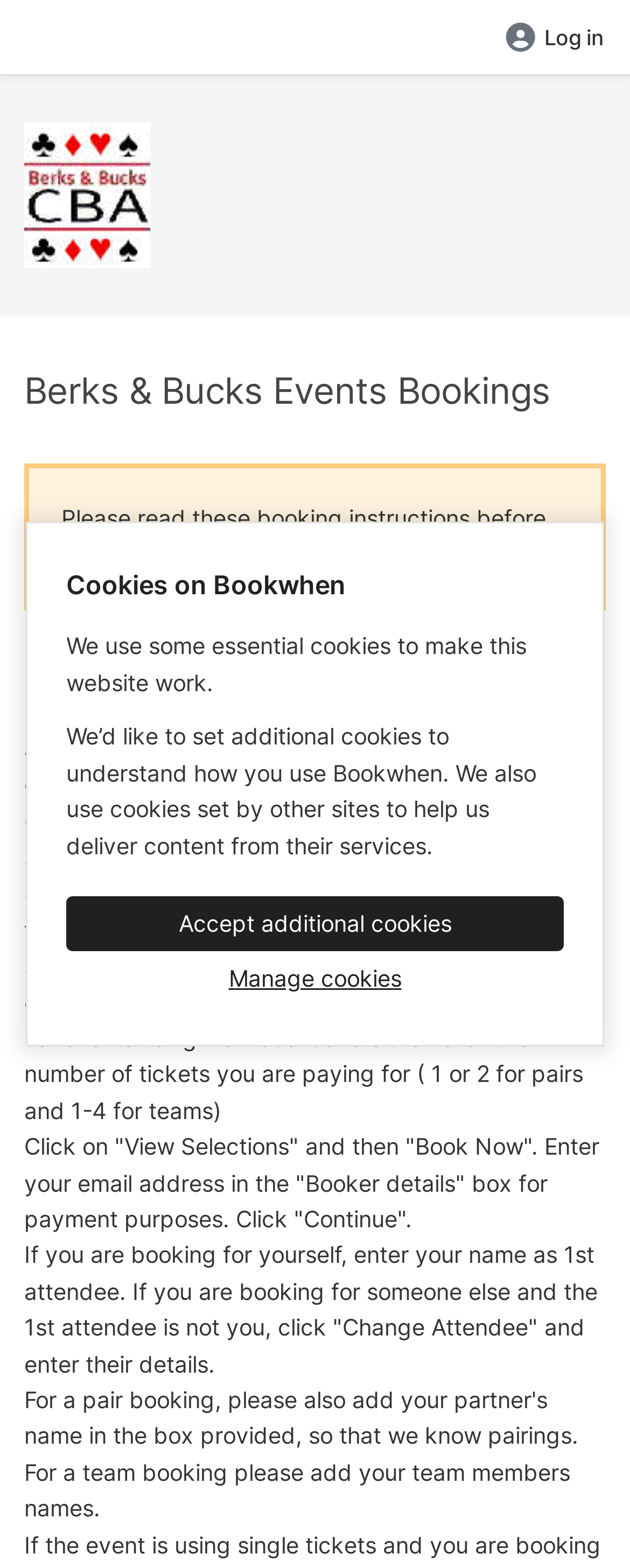Illustrate the webpage with a detailed description.

The webpage is a booking form for Berks & Bucks county events. At the top, there is a logo of the Berks and Bucks Contract Bridge Association, situated on the left side of the page. Next to the logo, there is a heading that reads "Berks & Bucks Events Bookings". 

Below the heading, there is a brief instruction that says "Please read these booking instructions before you continue." This is followed by a paragraph that explains the purpose of the form, which is to enter upcoming Berks & Bucks county events. 

The instructions are divided into several sections, each explaining a step in the booking process. The first step is to choose an event from the list of scheduled events. The user is then instructed to start with the "Select" button and enter the number of tickets. 

The instructions continue to guide the user through the process, explaining how to enter ticket details, view selections, and book now. The user is also instructed to enter their email address and attendee details. 

On the right side of the page, near the top, there is a "Log in" link. At the bottom of the page, there is a section about cookies on Bookwhen, which includes a heading, two paragraphs of text, and two buttons: "Accept additional cookies" and "Manage cookies".